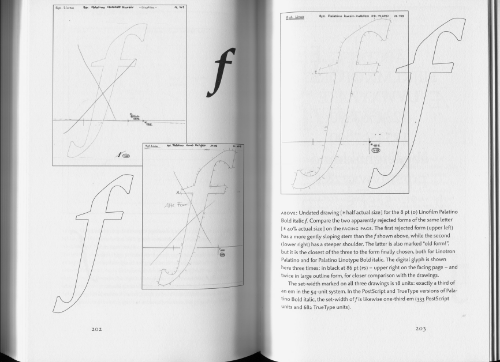What is the purpose of the visual representation?
Analyze the image and deliver a detailed answer to the question.

The caption states that the visual representation serves as a testament to the artistry of typography, illustrating the thought processes behind the creation of well-known typefaces and their evolution through various phases, making it clear that the purpose of the visual representation is to showcase the artistry of typography.